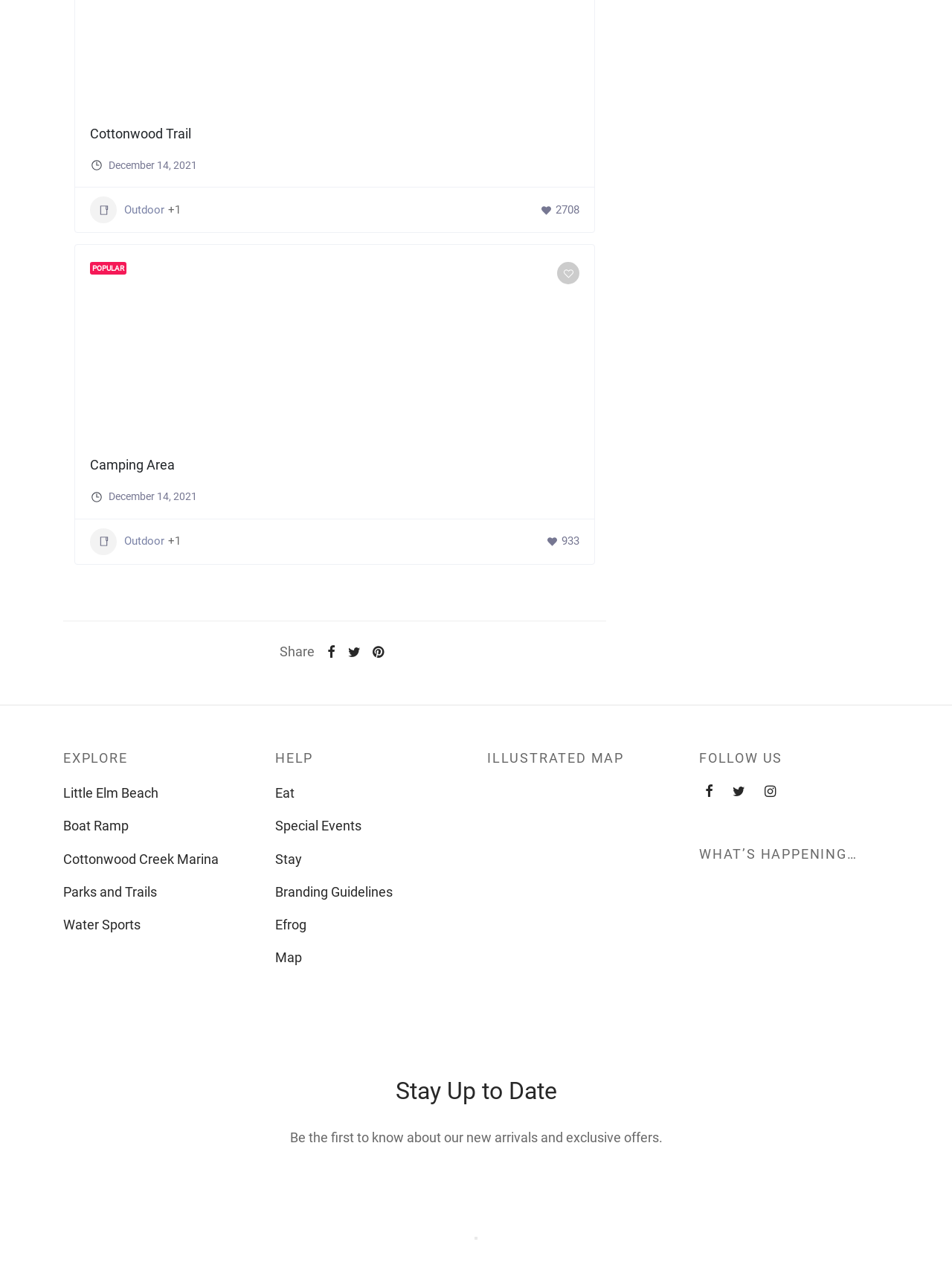Specify the bounding box coordinates of the element's region that should be clicked to achieve the following instruction: "Follow on social media". The bounding box coordinates consist of four float numbers between 0 and 1, in the format [left, top, right, bottom].

[0.734, 0.614, 0.756, 0.636]